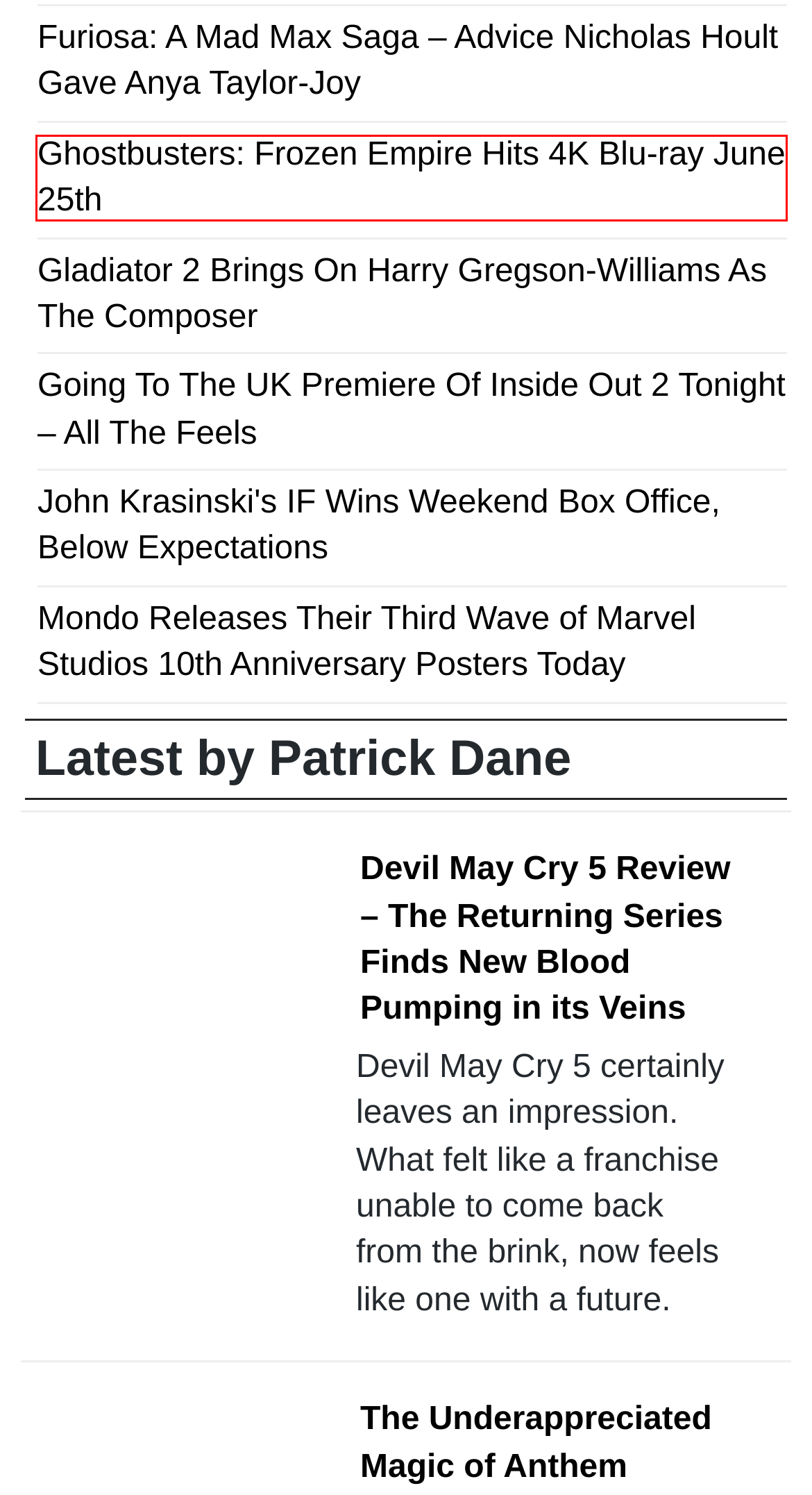Given a webpage screenshot with a red bounding box around a UI element, choose the webpage description that best matches the new webpage after clicking the element within the bounding box. Here are the candidates:
A. Going To The UK Premiere Of Inside Out 2 Tonight - All The Feels
B. Mondo Releases Their Third Wave of Marvel Studios 10th Anniversary Posters Today
C. Gladiator 2 Brings On Harry Gregson-Williams As The Composer
D. The Underappreciated Magic of Anthem
E. Ghostbusters: Frozen Empire Hits 4K Blu-ray June 25th
F. Furiosa: A Mad Max Saga - Advice Nicholas Hoult Gave Anya Taylor-Joy
G. John Krasinski's IF Wins Weekend Box Office, Below Expectations
H. Devil May Cry 5 Review - The Returning Series Finds New Blood Pumping in its Veins

E